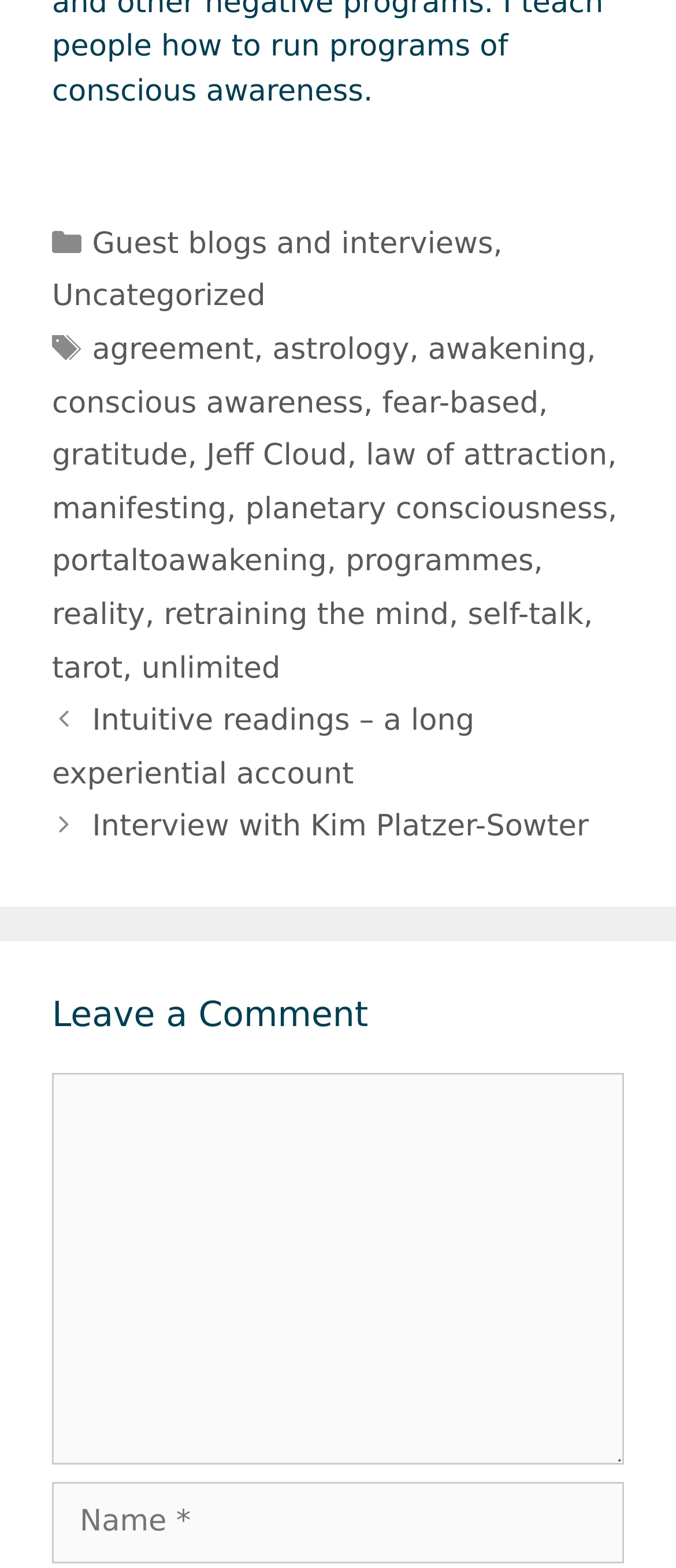Can you specify the bounding box coordinates for the region that should be clicked to fulfill this instruction: "Explore Cheetah Spots Makeup link".

None